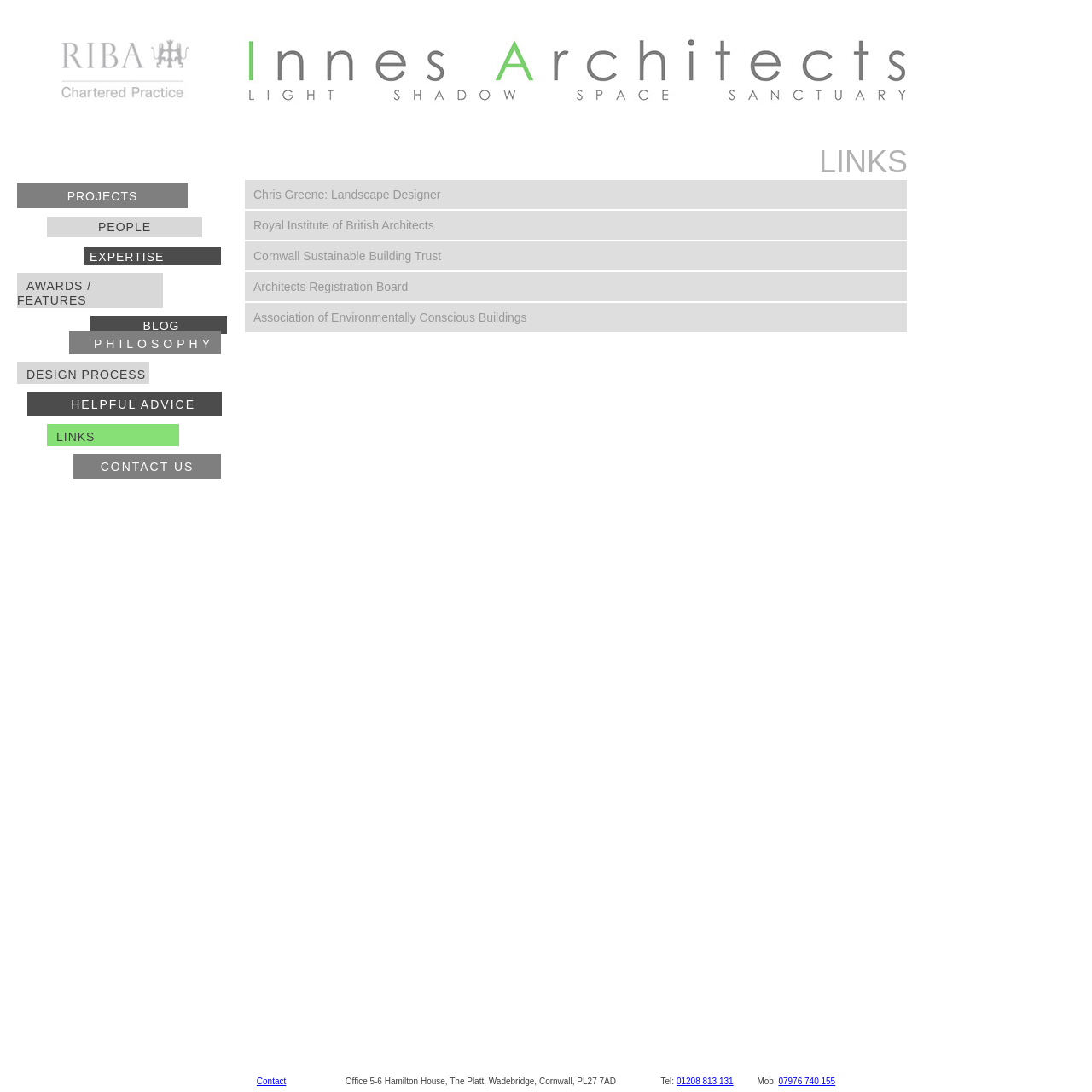Explain the features and main sections of the webpage comprehensively.

This webpage is about RIBA Architects in Cornwall, specializing in new builds, planning policy, extensions, and eco homes. The page has a navigation menu at the top with links to "PROJECTS", "PEOPLE", "EXPERTISE", "AWARDS / FEATURES", and "BLOG". Below the navigation menu, there is a horizontal tab list with five tabs, each representing a different organization or individual, including Chris Greene, a landscape designer, and several architecture-related organizations.

To the right of the tab list, there are several links to pages about the company's philosophy, design process, helpful advice, and contact information. The contact information section is located at the bottom of the page and includes the company's address, phone number, and mobile number.

There are no images on the page, but there are several links to external websites, including the websites of the organizations mentioned in the tabs and the company's own website. The overall layout of the page is organized and easy to navigate, with clear headings and concise text.